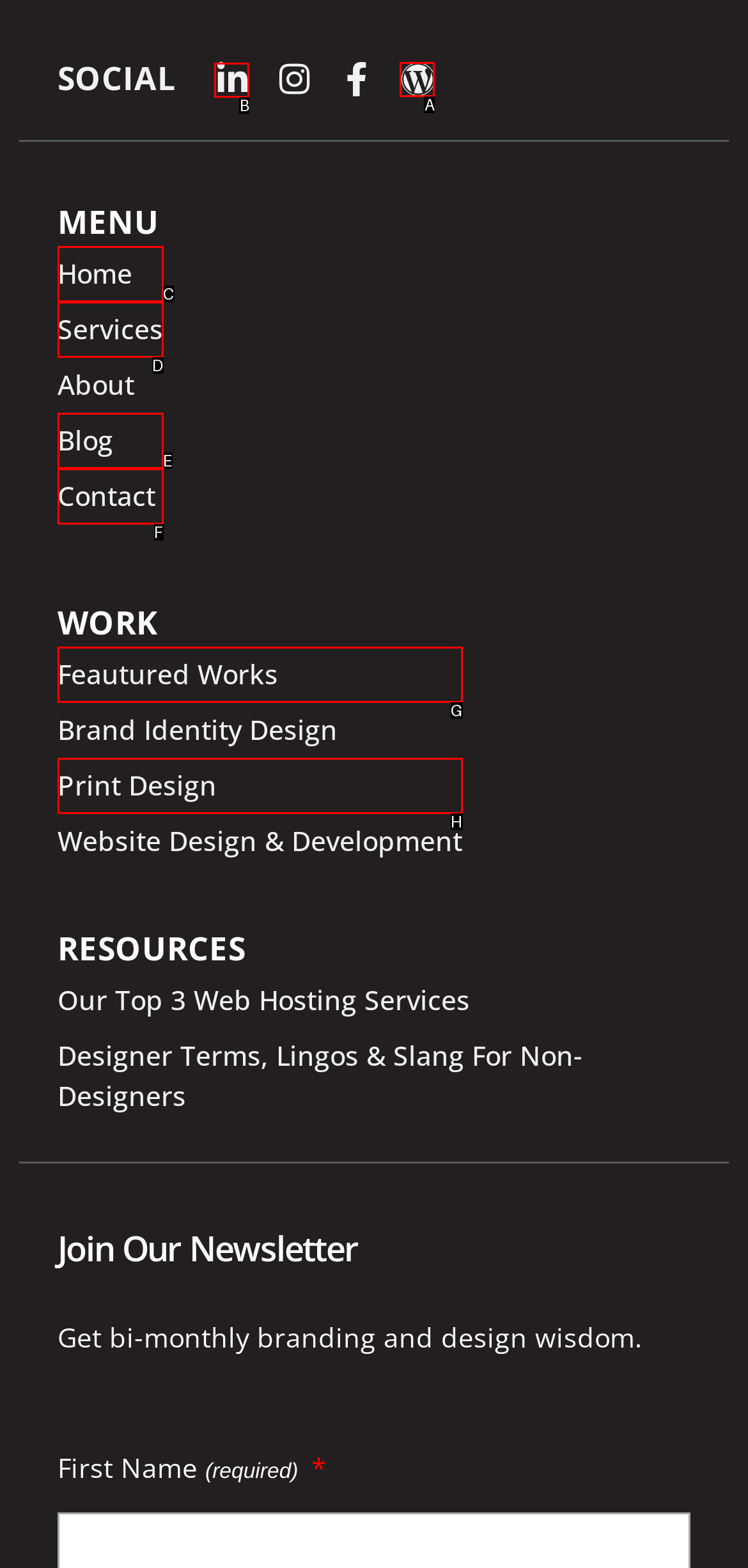What letter corresponds to the UI element to complete this task: View LinkedIn profile
Answer directly with the letter.

B